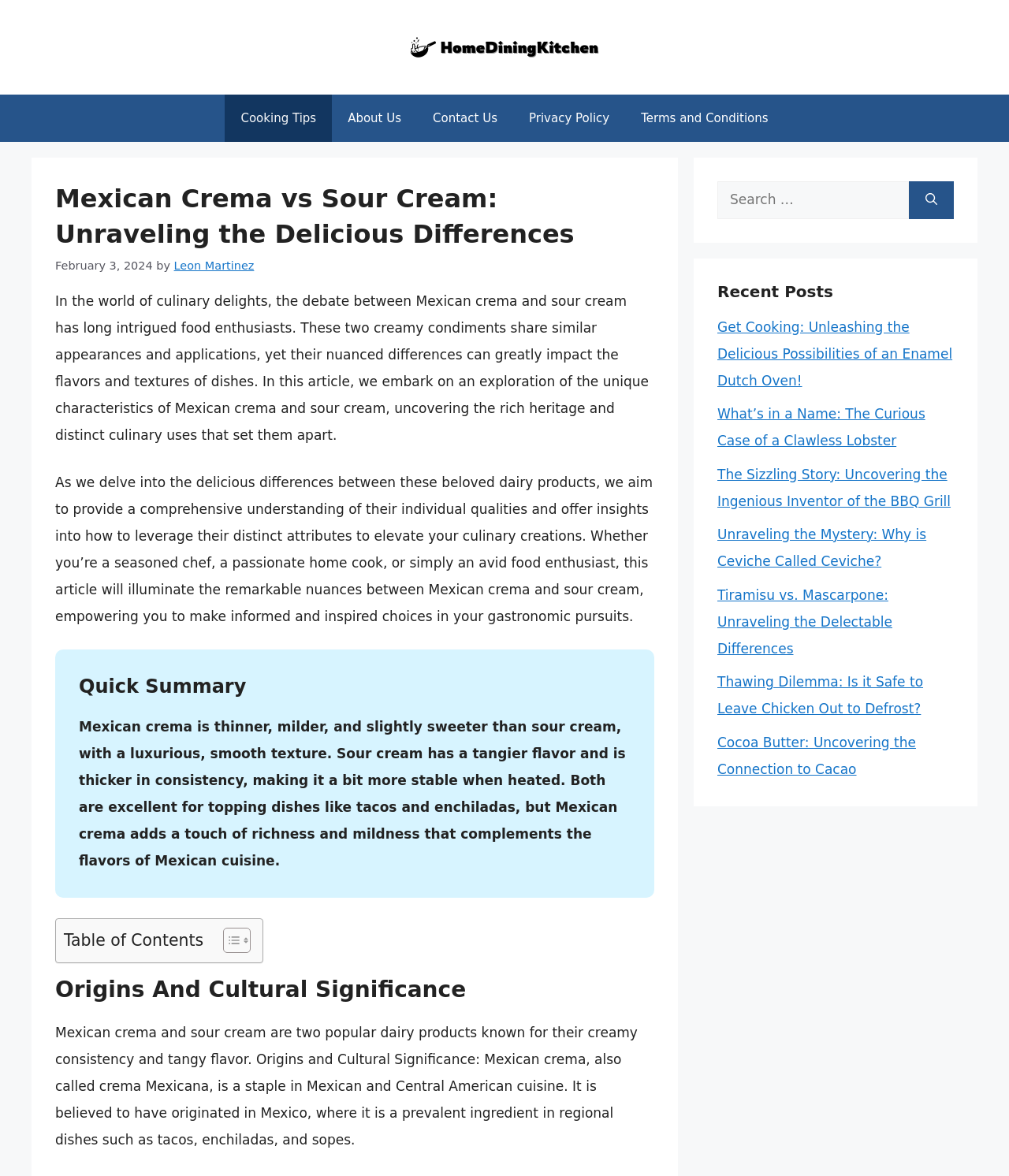Extract the bounding box coordinates for the HTML element that matches this description: "About Us". The coordinates should be four float numbers between 0 and 1, i.e., [left, top, right, bottom].

[0.329, 0.08, 0.413, 0.121]